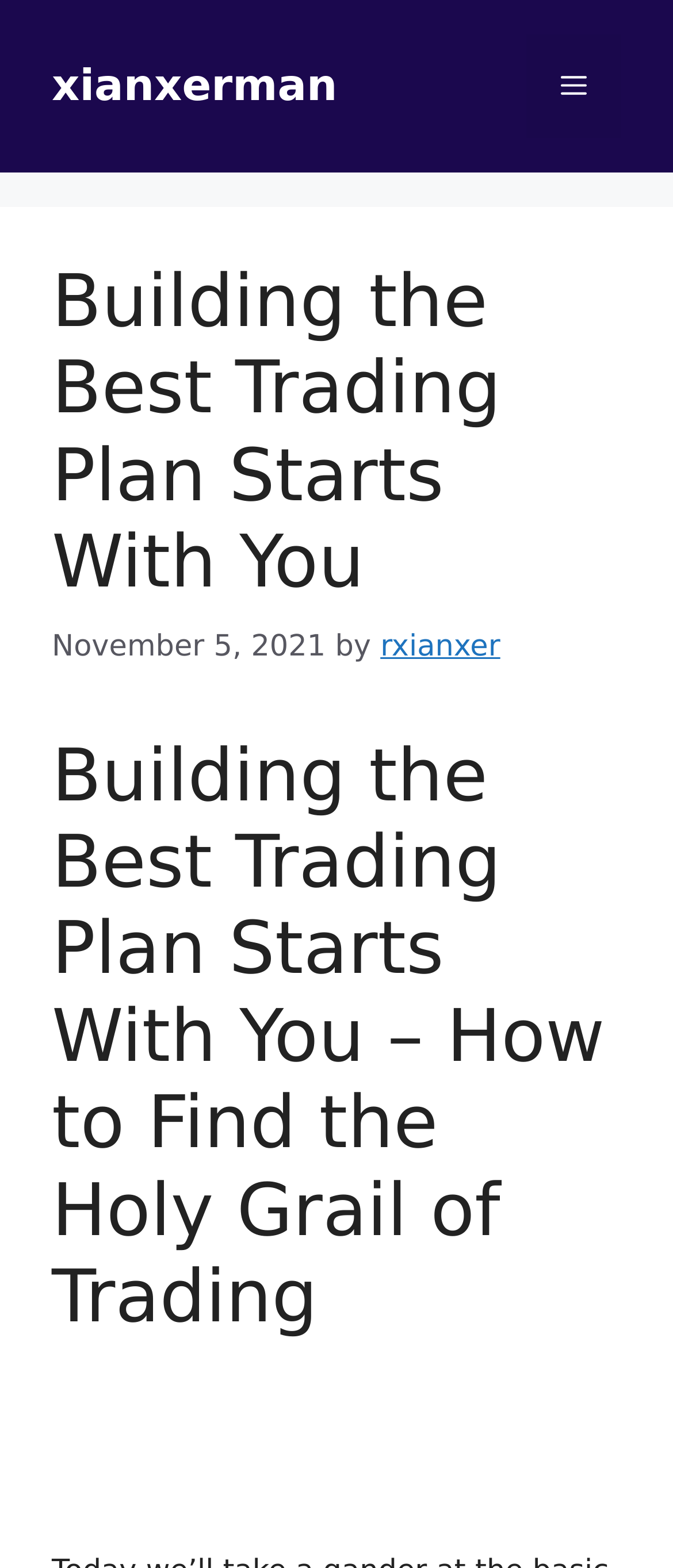Use one word or a short phrase to answer the question provided: 
What is the category of the content?

Trading